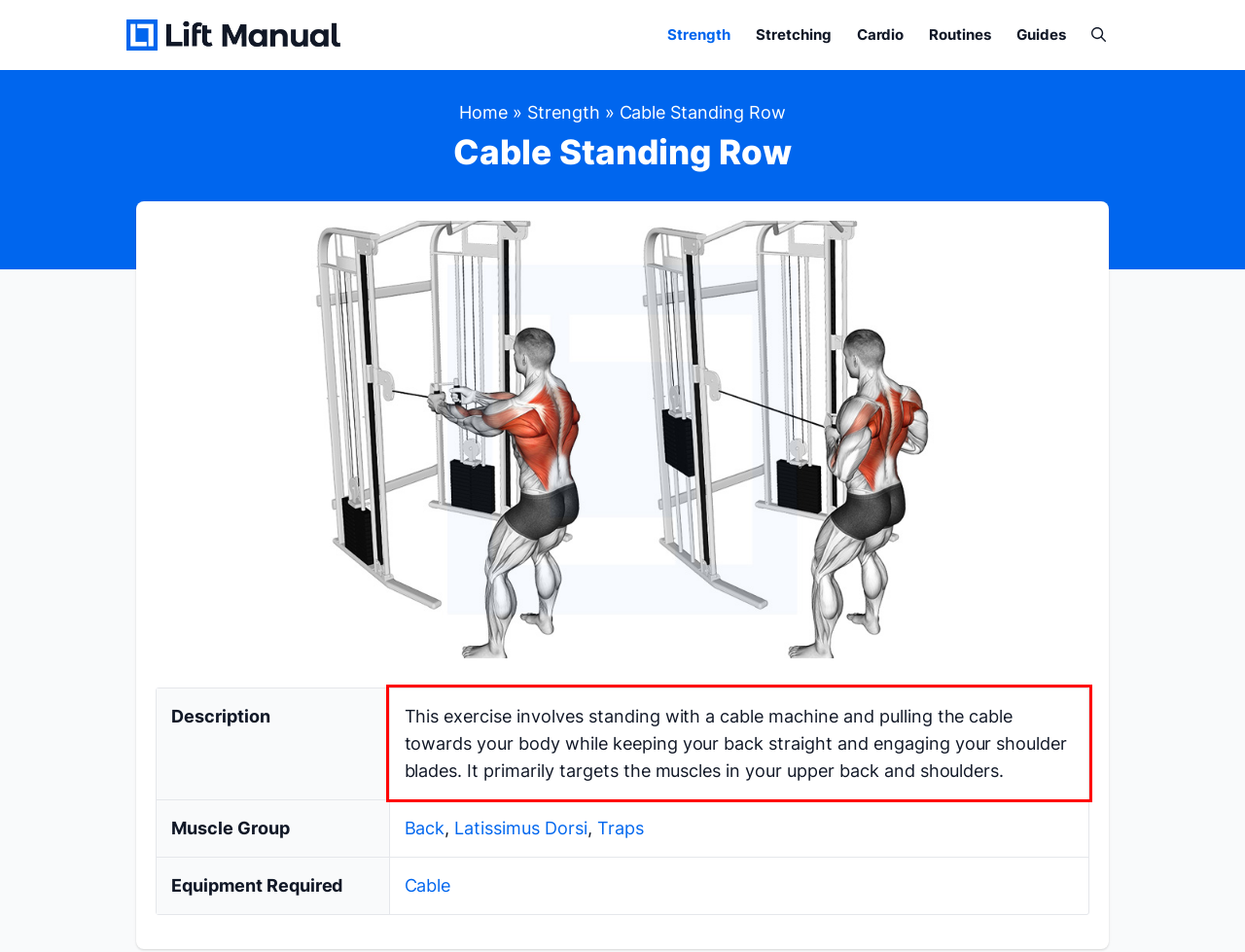You are given a screenshot with a red rectangle. Identify and extract the text within this red bounding box using OCR.

This exercise involves standing with a cable machine and pulling the cable towards your body while keeping your back straight and engaging your shoulder blades. It primarily targets the muscles in your upper back and shoulders.